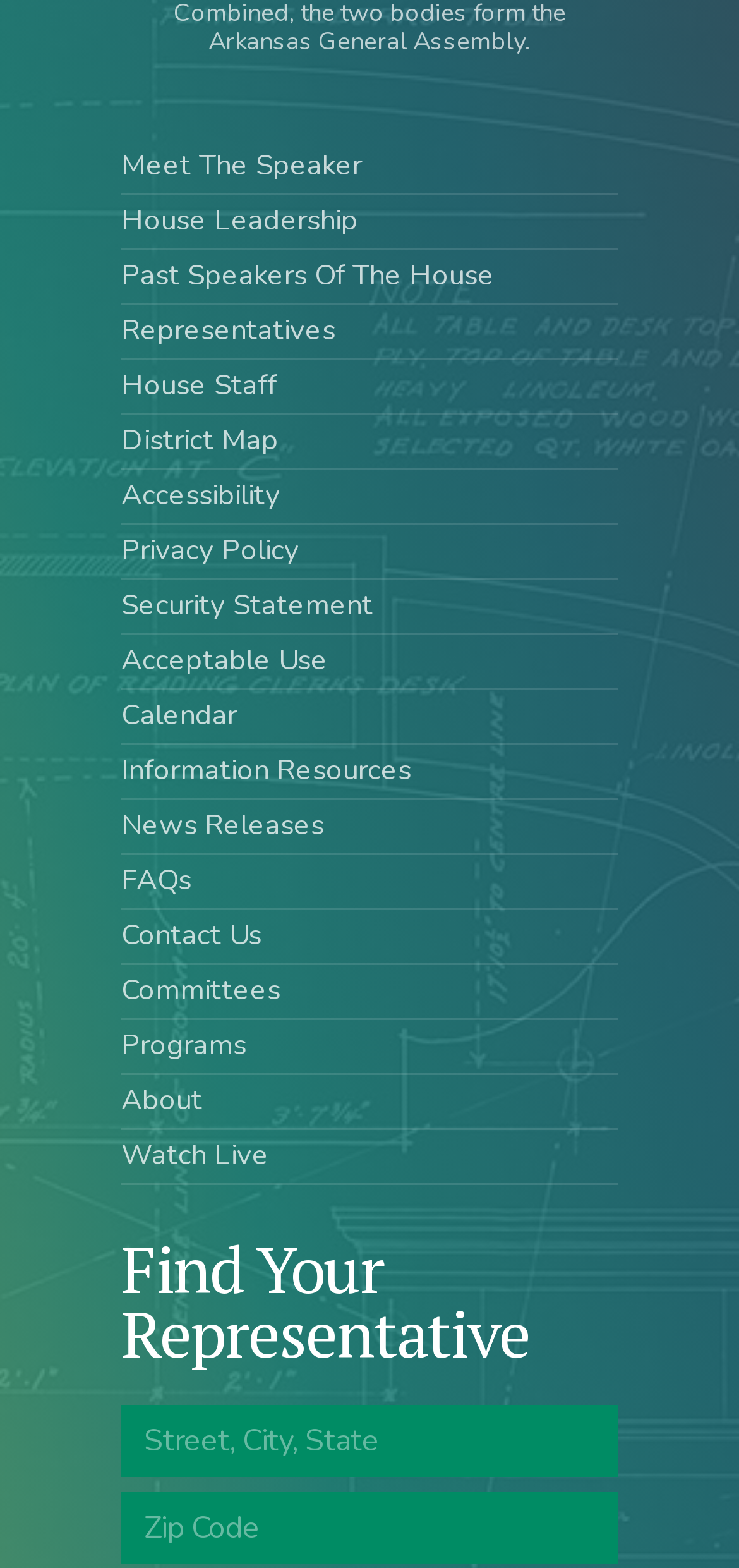Provide a brief response in the form of a single word or phrase:
How many links are available in the main navigation menu?

20 links